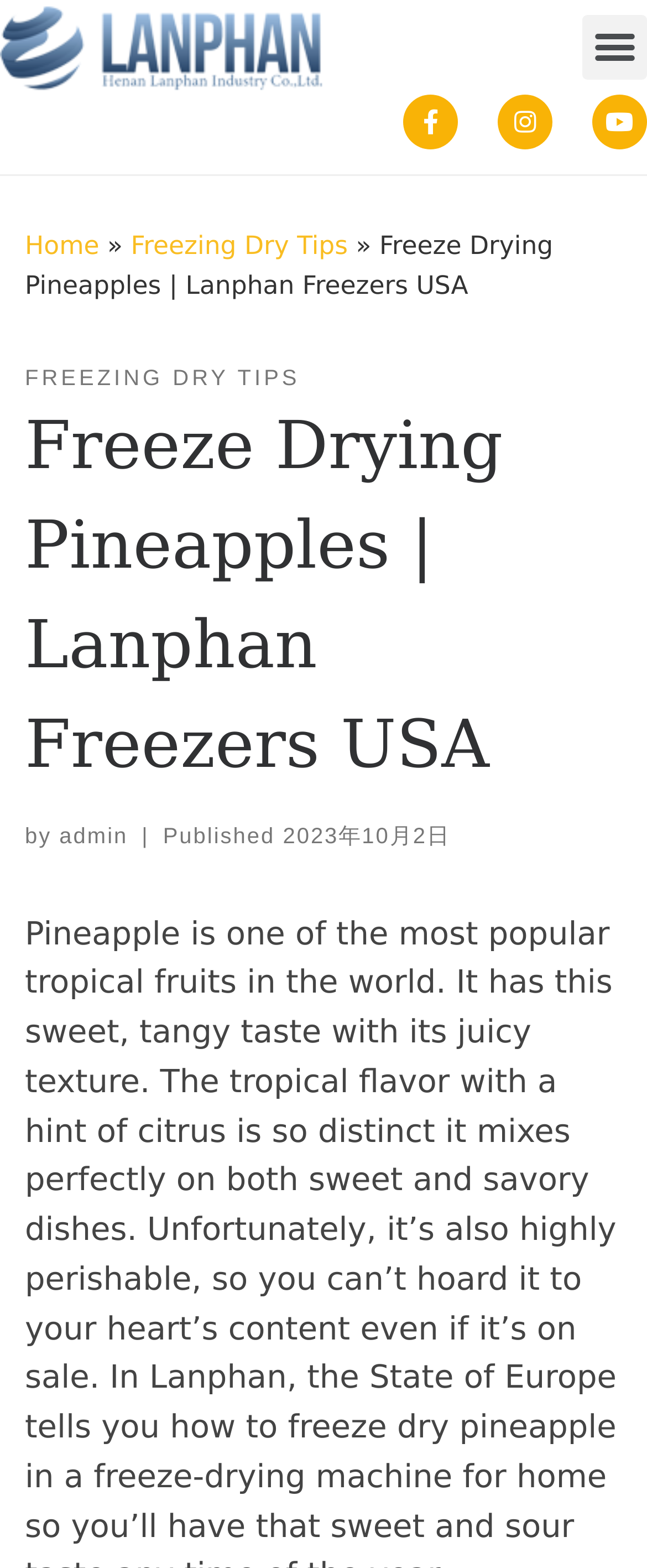What is the date of the latest article?
Please provide a single word or phrase answer based on the image.

2023年10月2日